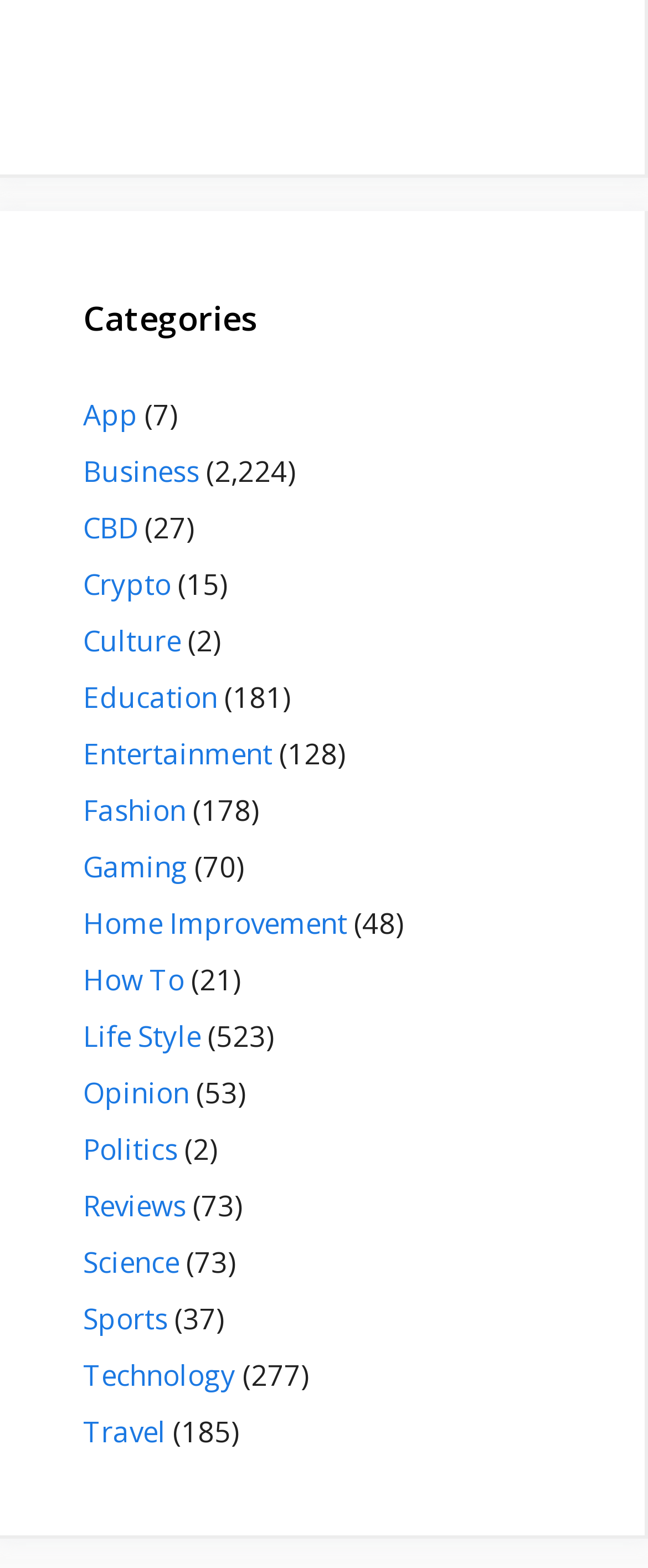Please identify the bounding box coordinates of the region to click in order to complete the given instruction: "Explore CBD". The coordinates should be four float numbers between 0 and 1, i.e., [left, top, right, bottom].

[0.128, 0.324, 0.213, 0.348]